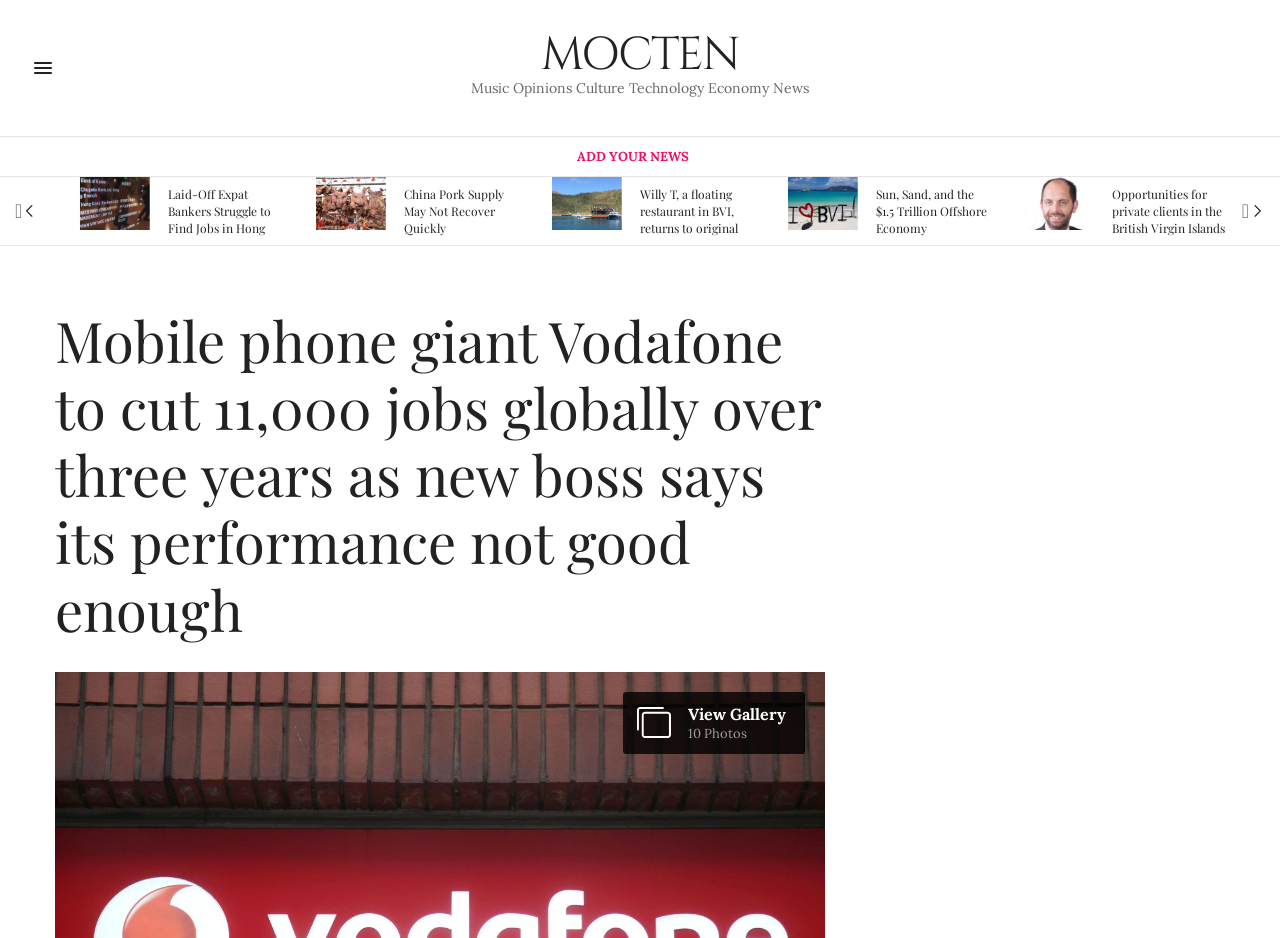Generate the text of the webpage's primary heading.

Mobile phone giant Vodafone to cut 11,000 jobs globally over three years as new boss says its performance not good enough